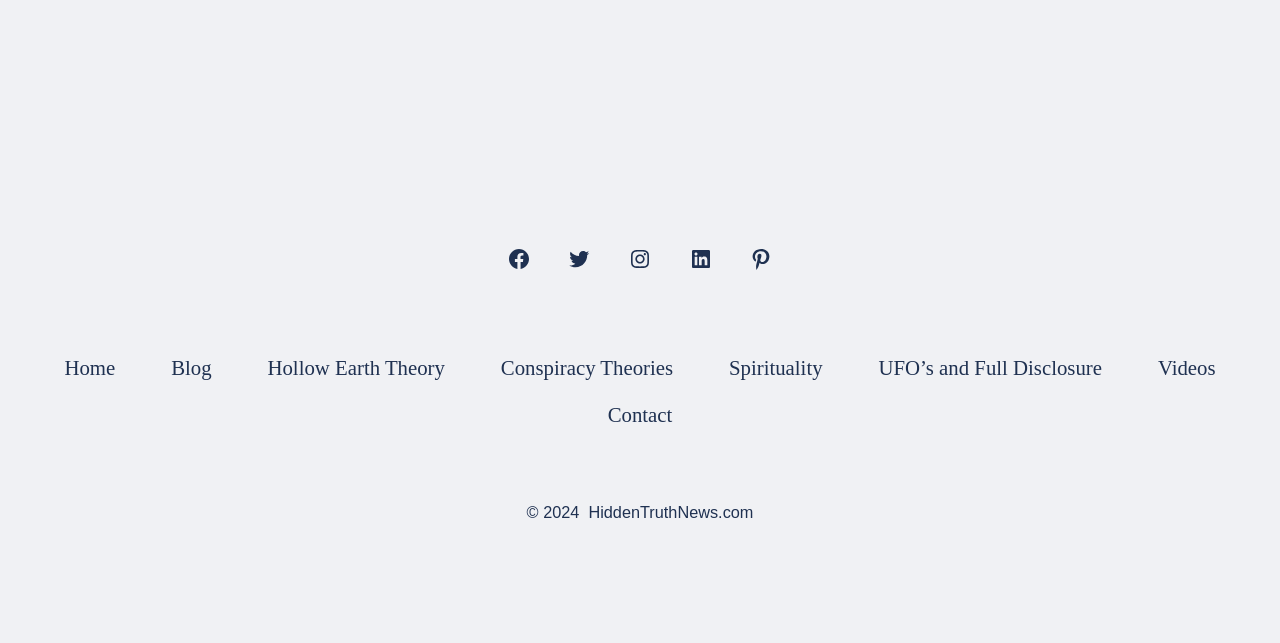Identify the bounding box for the described UI element. Provide the coordinates in (top-left x, top-left y, bottom-right x, bottom-right y) format with values ranging from 0 to 1: Videos

[0.885, 0.537, 0.97, 0.609]